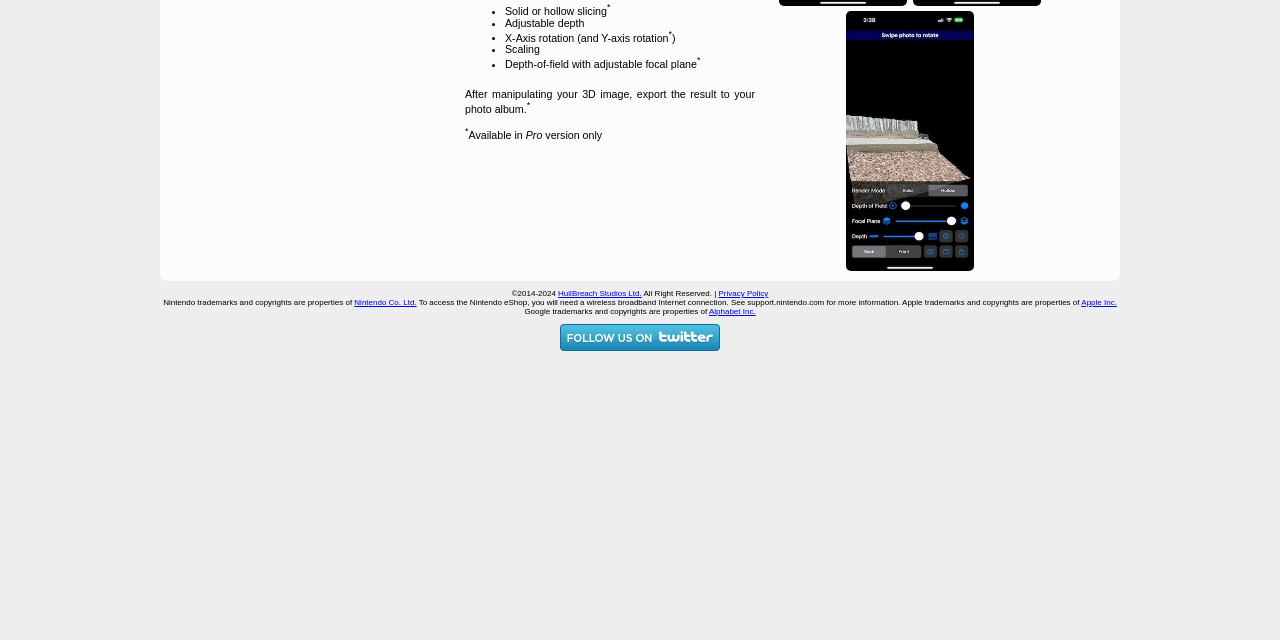Locate and provide the bounding box coordinates for the HTML element that matches this description: "HullBreach Studios Ltd.".

[0.436, 0.452, 0.501, 0.466]